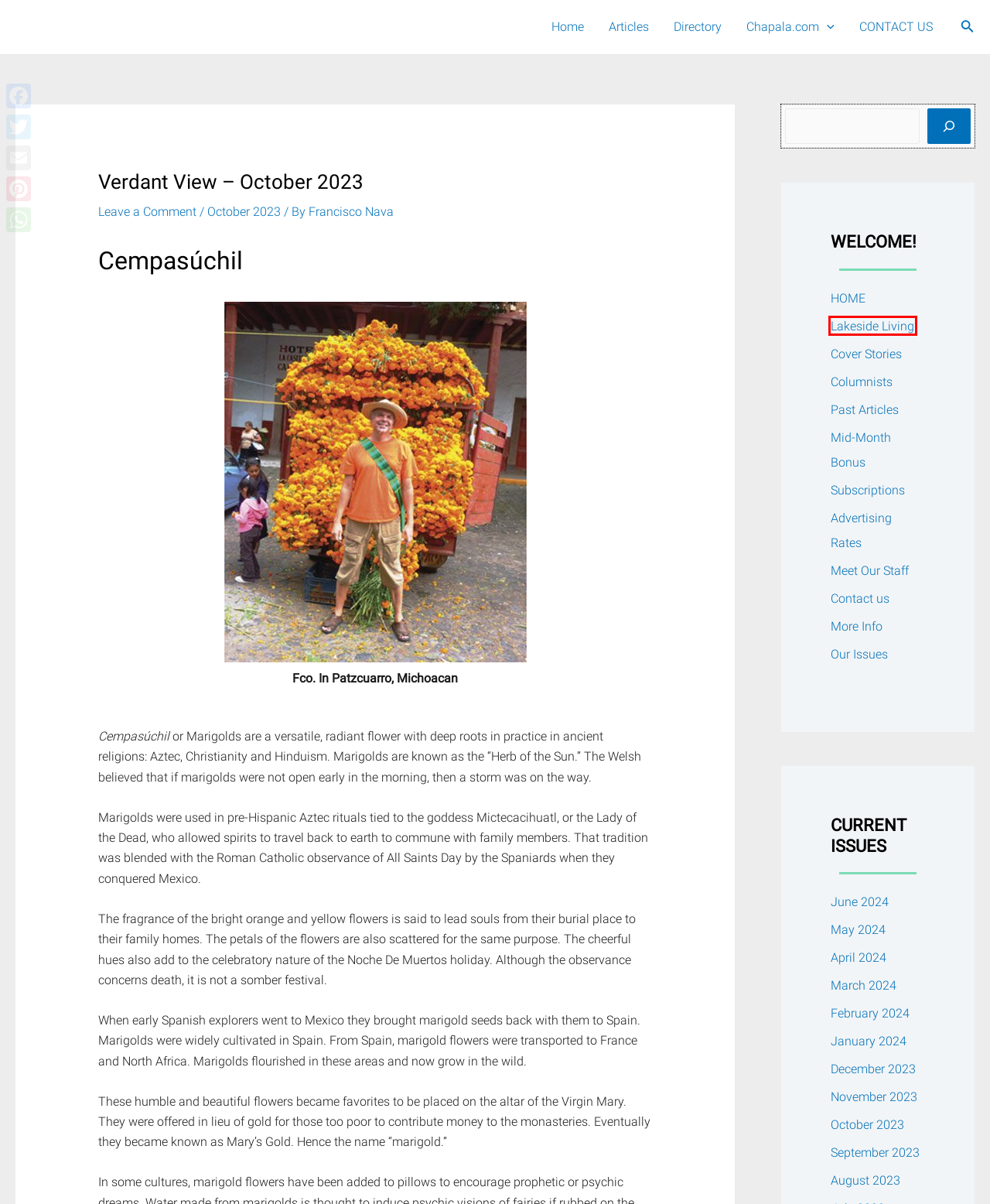Evaluate the webpage screenshot and identify the element within the red bounding box. Select the webpage description that best fits the new webpage after clicking the highlighted element. Here are the candidates:
A. January 2024 - El Ojo del Lago
B. You are being redirected...
C. Meet Our Staff - El Ojo del Lago
D. October 2023 - El Ojo del Lago
E. May 2024 - El Ojo del Lago
F. Lakeside Living - El Ojo del Lago
G. March 2024 - El Ojo del Lago
H. August 2023 - El Ojo del Lago

F